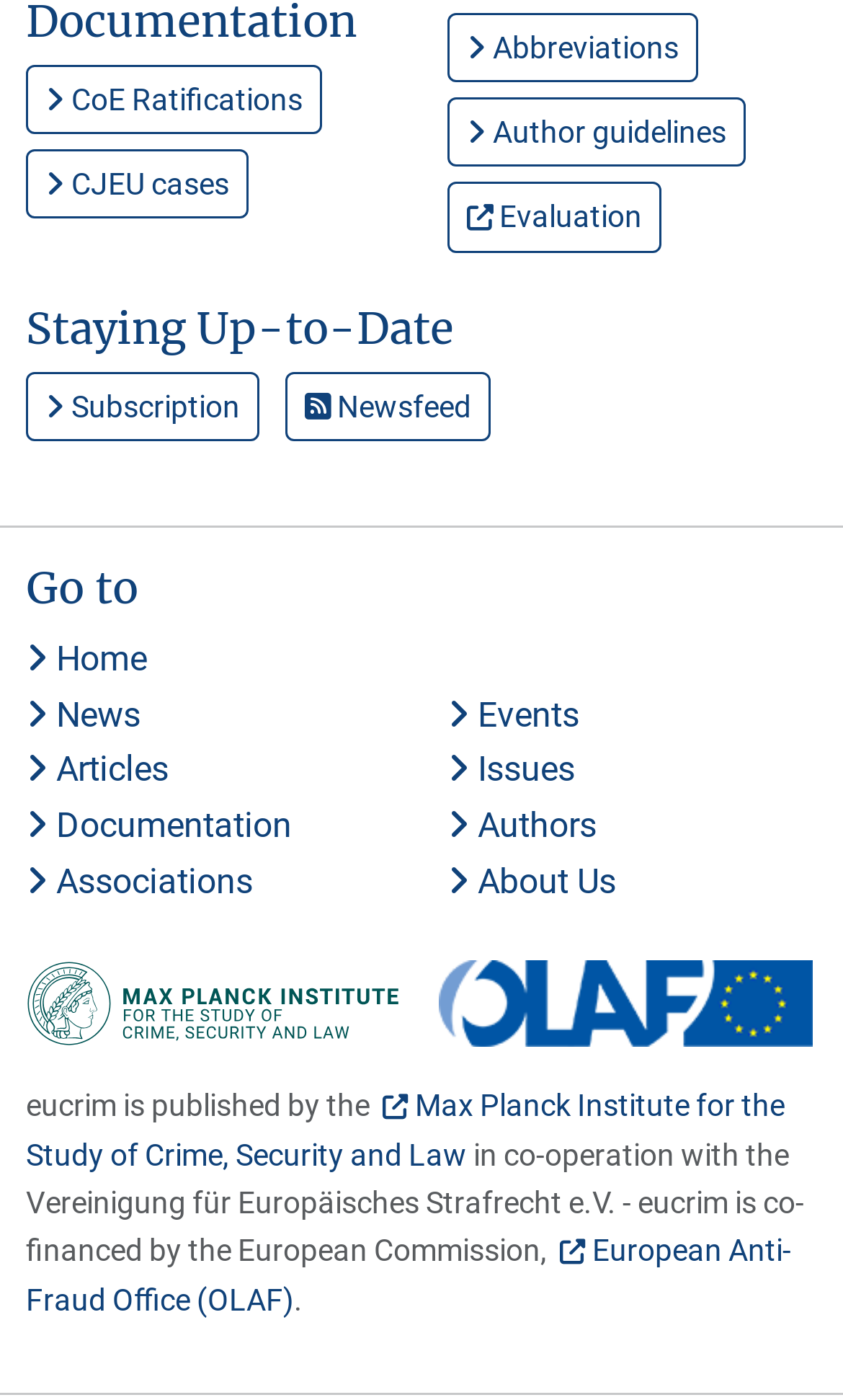Please analyze the image and provide a thorough answer to the question:
What is the second link under the 'Staying Up-to-Date' heading?

The second link under the 'Staying Up-to-Date' heading is 'Newsfeed' which is located at [0.338, 0.265, 0.582, 0.315]. This link is below the 'Staying Up-to-Date' heading element located at [0.031, 0.216, 0.969, 0.253].